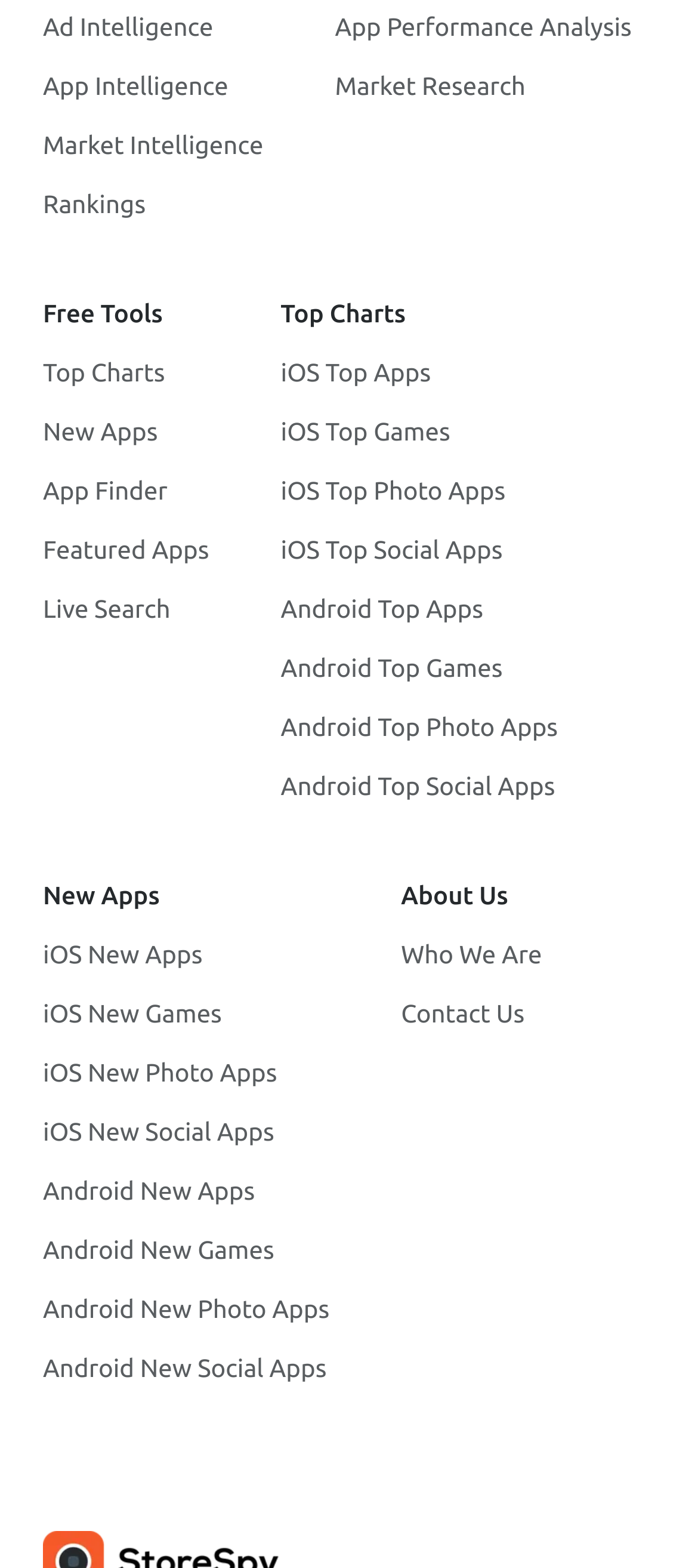Identify the bounding box coordinates for the region to click in order to carry out this instruction: "Explore Top Charts". Provide the coordinates using four float numbers between 0 and 1, formatted as [left, top, right, bottom].

[0.062, 0.228, 0.236, 0.246]